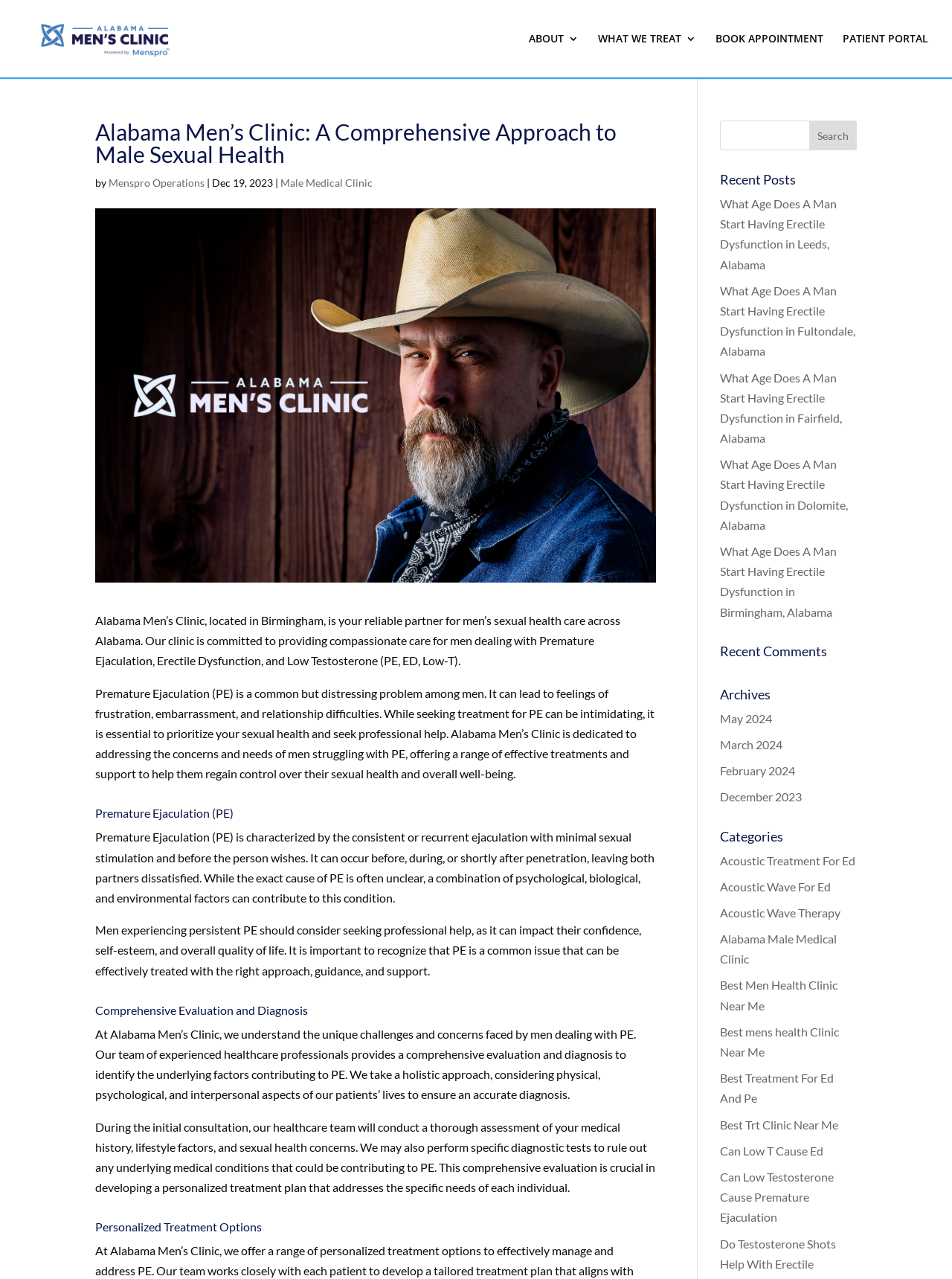Explain the webpage's layout and main content in detail.

The webpage is about Alabama Men's Clinic, a healthcare provider specializing in men's sexual health care across Alabama. At the top of the page, there is a logo and a link to the clinic's homepage, accompanied by a navigation menu with links to "ABOUT", "WHAT WE TREAT", "BOOK APPOINTMENT", and "PATIENT PORTAL".

Below the navigation menu, there is a heading that reads "Alabama Men’s Clinic: A Comprehensive Approach to Male Sexual Health". This is followed by a brief description of the clinic's mission and services, which includes providing compassionate care for men dealing with Premature Ejaculation, Erectile Dysfunction, and Low Testosterone.

The main content of the page is divided into sections, each with a heading. The first section is about Premature Ejaculation (PE), which includes a detailed description of the condition, its causes, and its impact on men's lives. The section also discusses the importance of seeking professional help and the clinic's approach to treating PE.

The next section is about Comprehensive Evaluation and Diagnosis, which explains the clinic's approach to evaluating and diagnosing PE. This includes a thorough assessment of the patient's medical history, lifestyle factors, and sexual health concerns, as well as diagnostic tests to rule out underlying medical conditions.

The following section is about Personalized Treatment Options, which discusses the clinic's approach to developing a personalized treatment plan for each patient.

On the right side of the page, there is a search bar with a button labeled "Search". Below the search bar, there are links to recent posts, including articles about Erectile Dysfunction in different locations in Alabama. There are also links to recent comments, archives, and categories, which include topics related to men's health and sexual wellness.

Overall, the webpage provides a comprehensive overview of Alabama Men's Clinic and its services, with a focus on Premature Ejaculation and men's sexual health care.